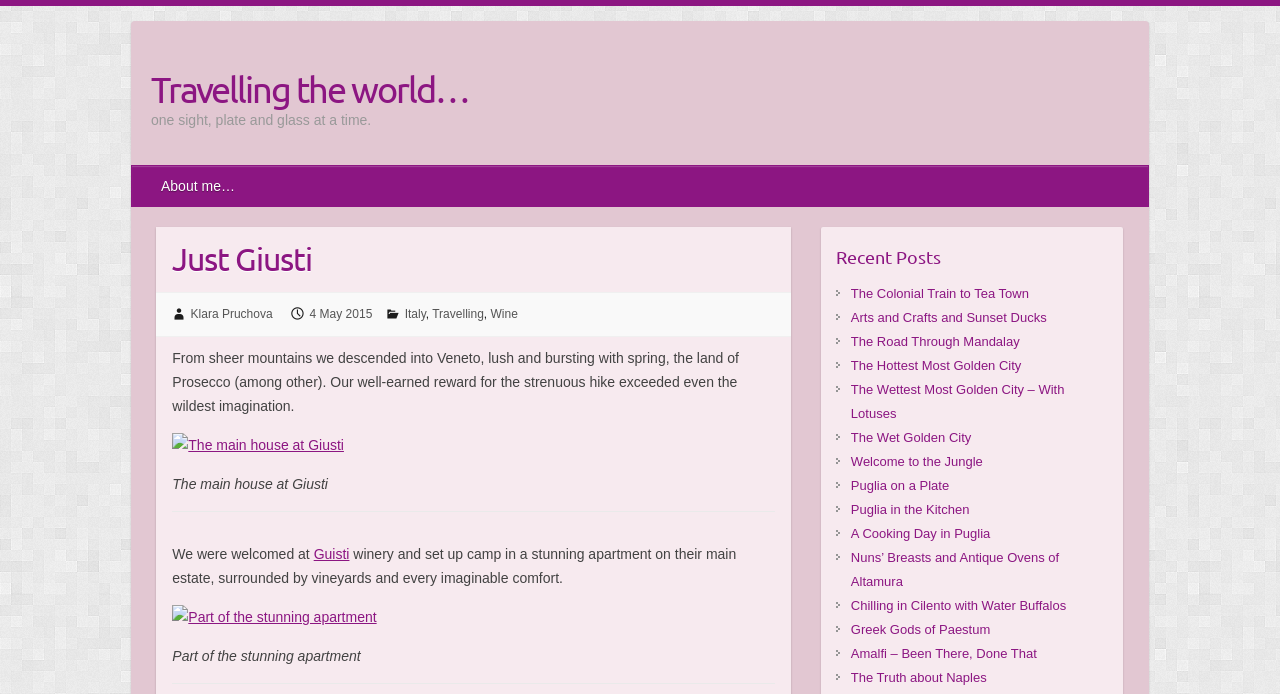Indicate the bounding box coordinates of the element that must be clicked to execute the instruction: "Click on 'The Colonial Train to Tea Town'". The coordinates should be given as four float numbers between 0 and 1, i.e., [left, top, right, bottom].

[0.665, 0.412, 0.804, 0.434]